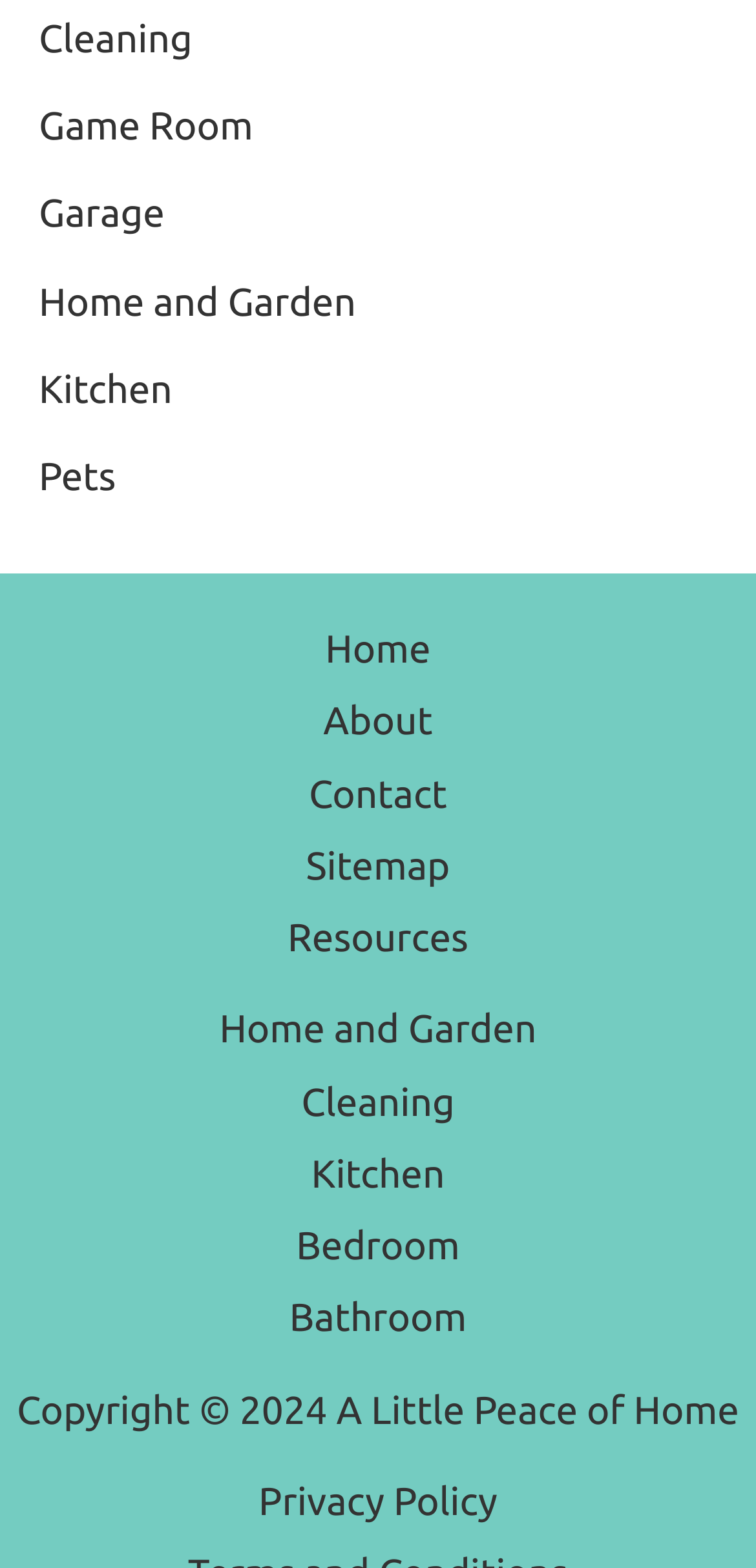Locate the bounding box coordinates of the clickable area to execute the instruction: "explore home and garden". Provide the coordinates as four float numbers between 0 and 1, represented as [left, top, right, bottom].

[0.29, 0.642, 0.71, 0.67]